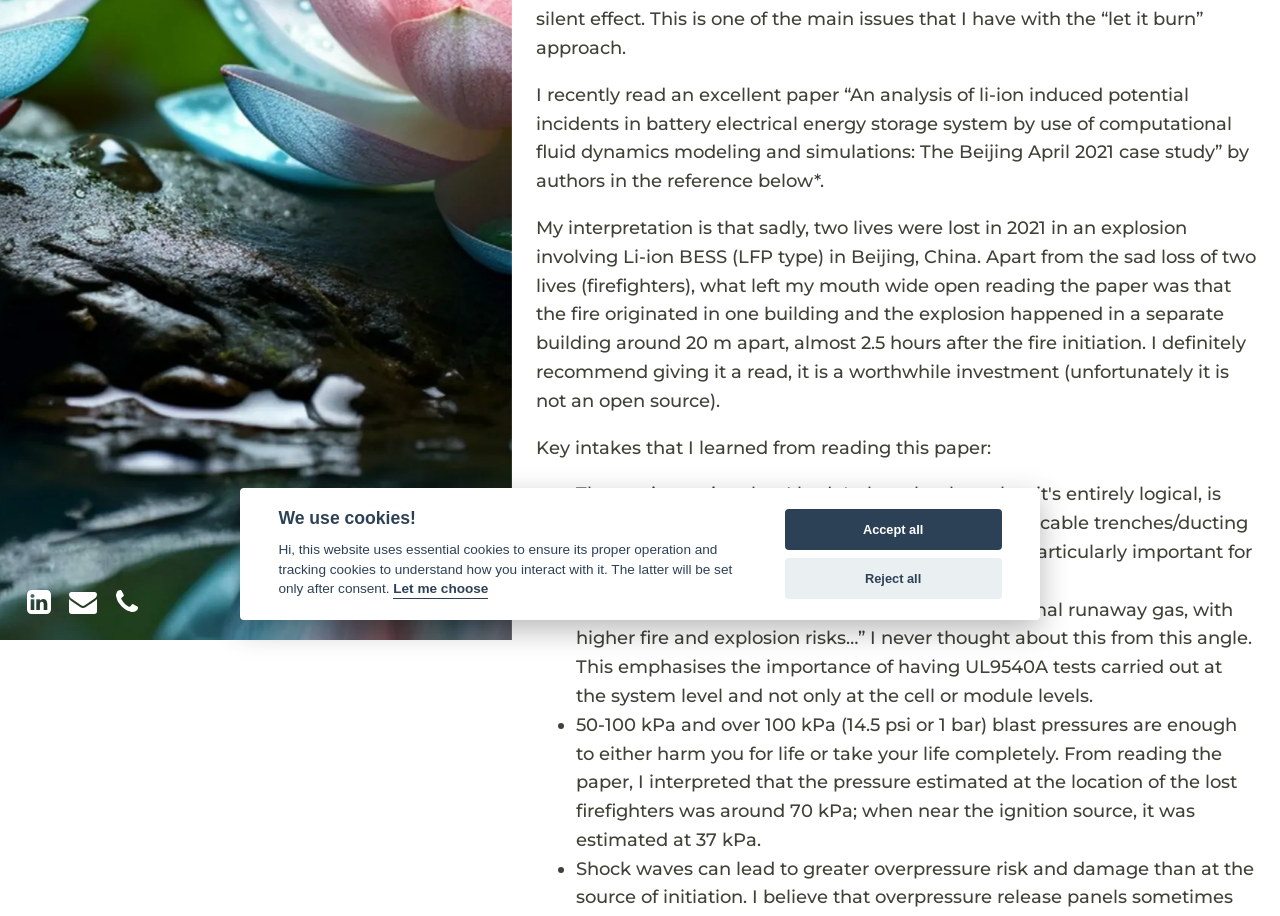Extract the bounding box coordinates for the described element: "Let me choose". The coordinates should be represented as four float numbers between 0 and 1: [left, top, right, bottom].

[0.307, 0.635, 0.382, 0.654]